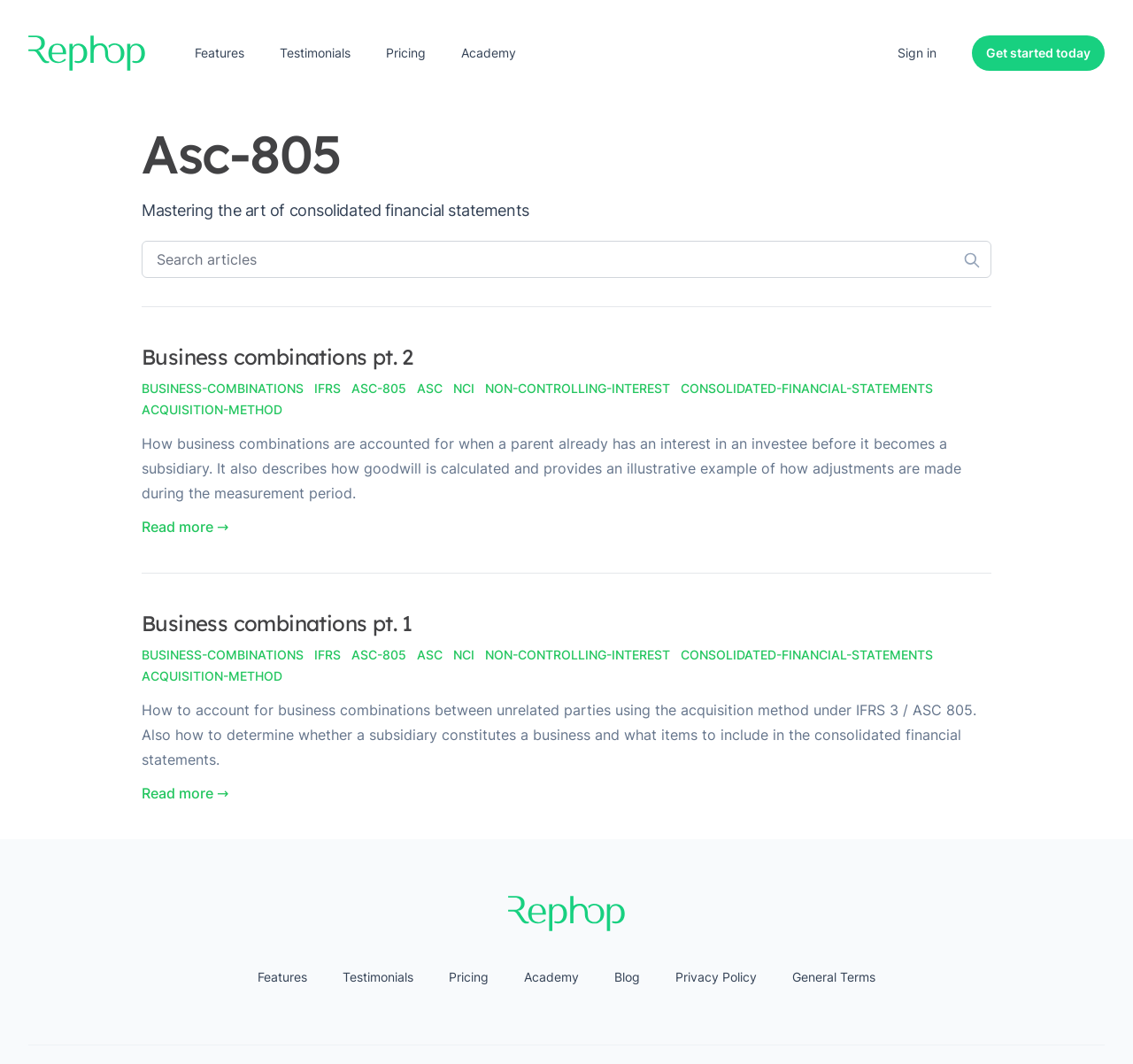Identify the coordinates of the bounding box for the element that must be clicked to accomplish the instruction: "Go to the 'Features' page".

[0.165, 0.037, 0.222, 0.063]